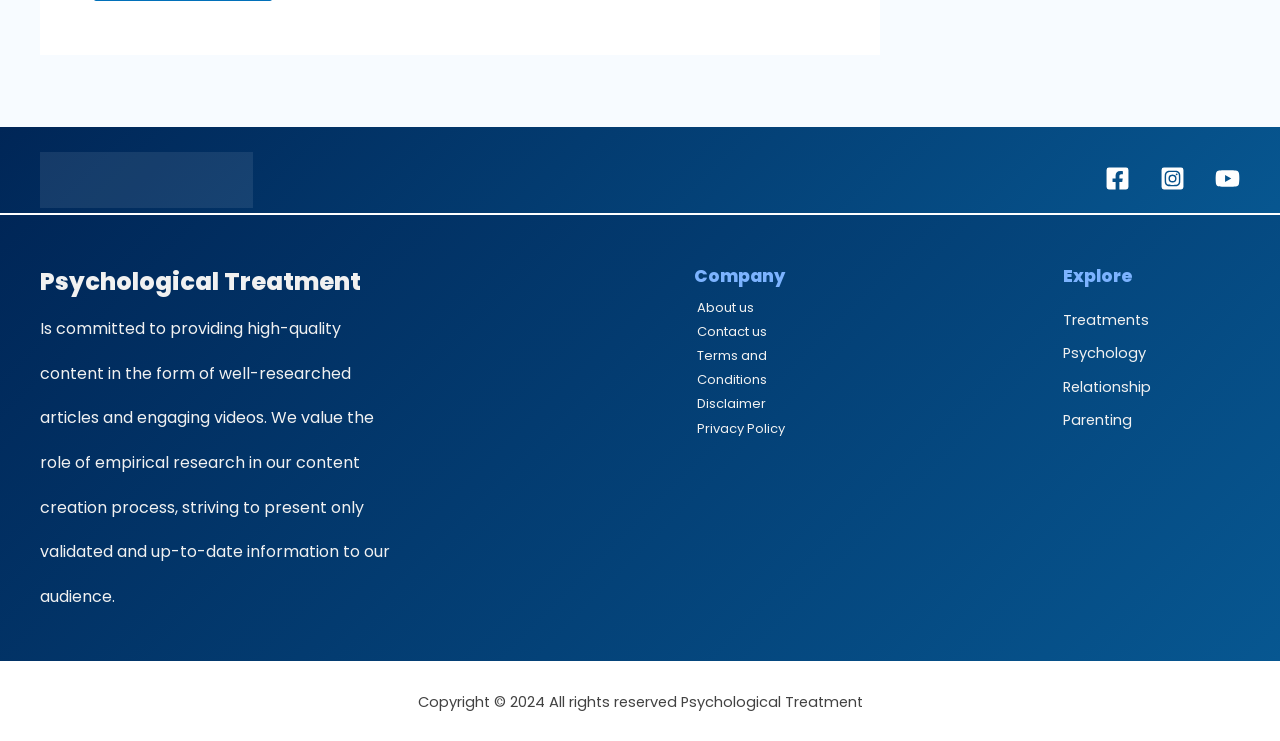Please determine the bounding box of the UI element that matches this description: Psychology. The coordinates should be given as (top-left x, top-left y, bottom-right x, bottom-right y), with all values between 0 and 1.

[0.831, 0.463, 0.896, 0.49]